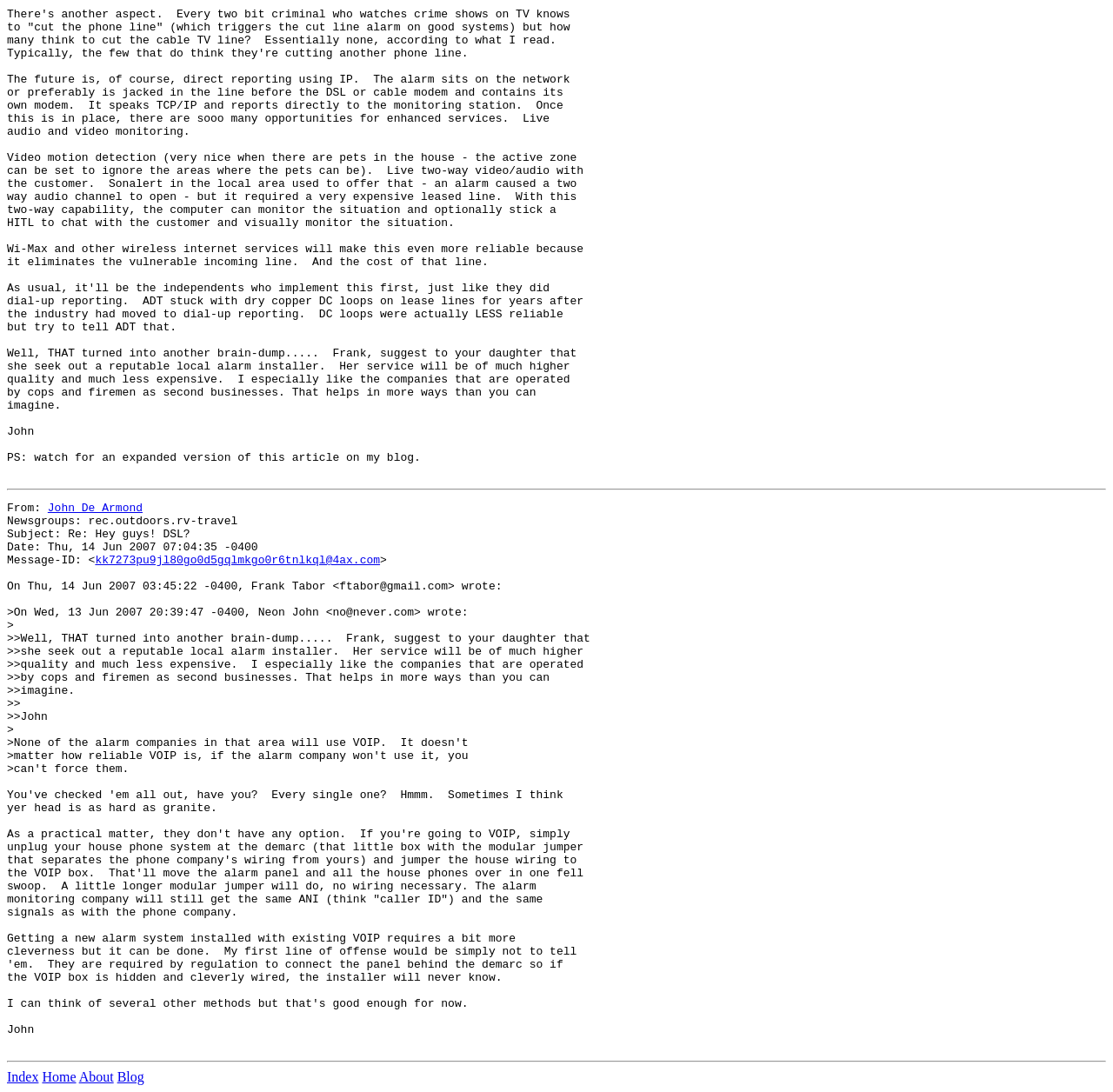Utilize the information from the image to answer the question in detail:
What is the name of the person who wrote the email?

The question can be answered by looking at the 'From:' section of the email, which is located at the top of the webpage. The name 'John De Armond' is a link, indicating that it is the sender of the email.